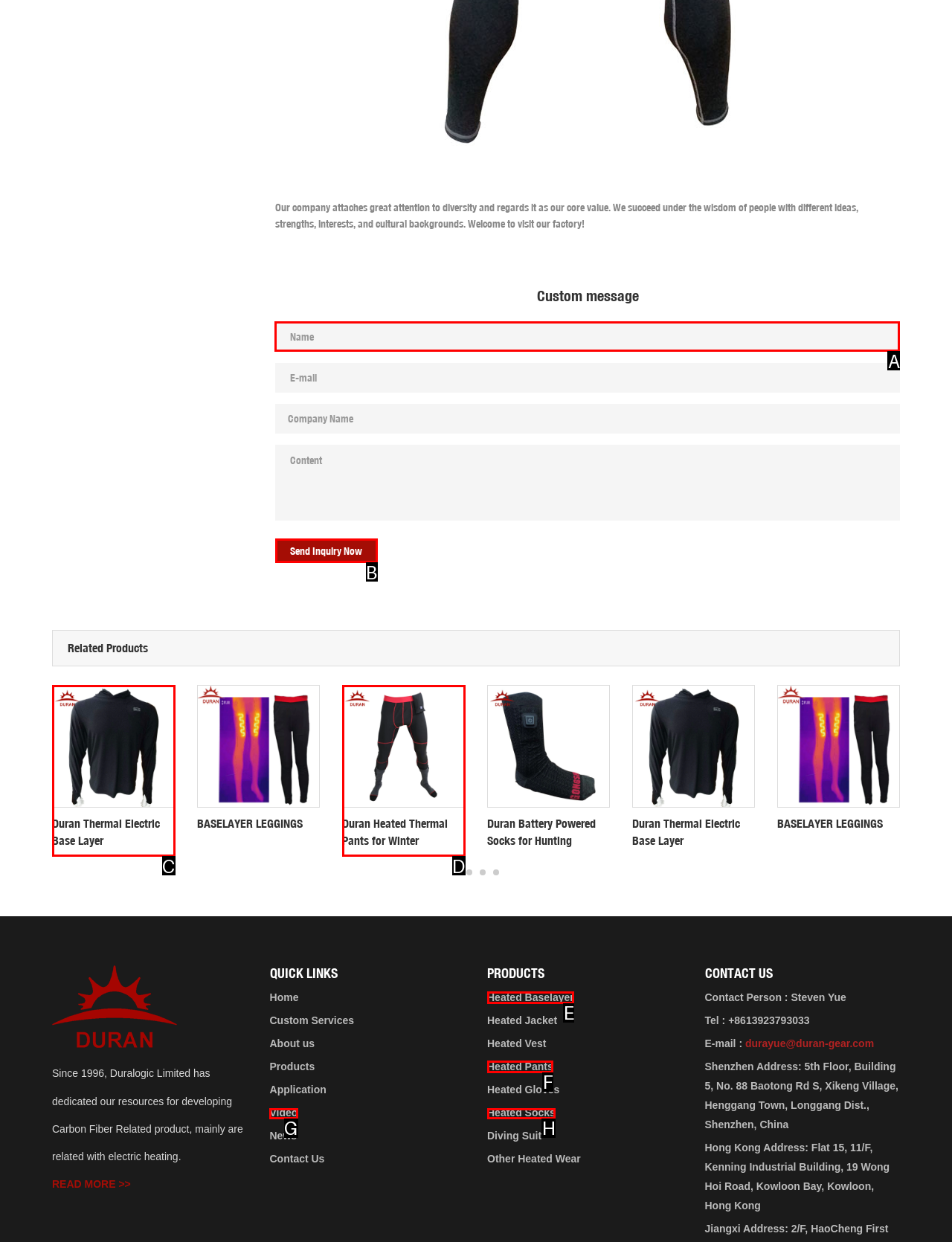Select the letter of the UI element you need to click on to fulfill this task: Enter your name. Write down the letter only.

A